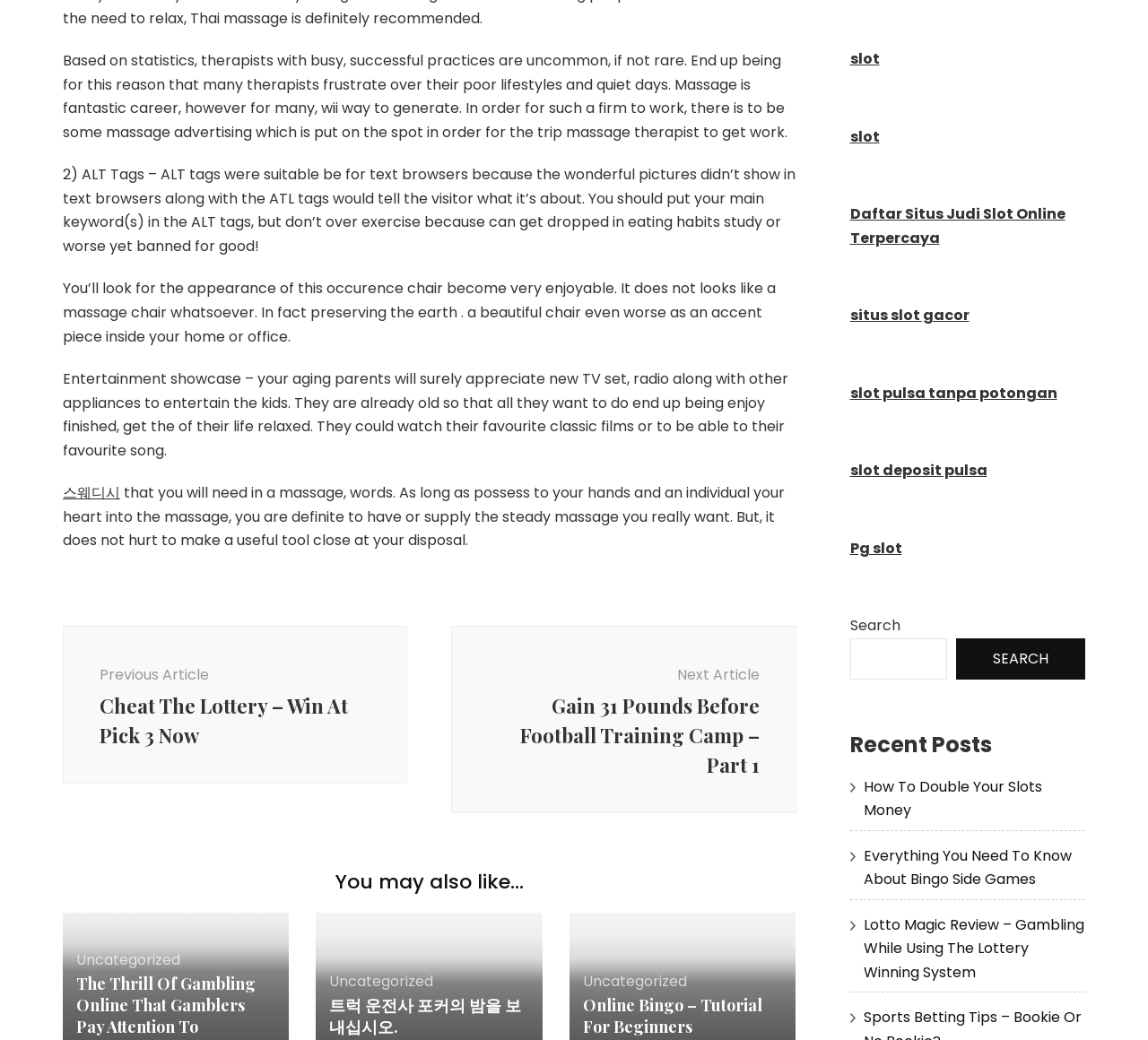Determine the bounding box for the UI element described here: "Uncategorized".

[0.287, 0.934, 0.378, 0.954]